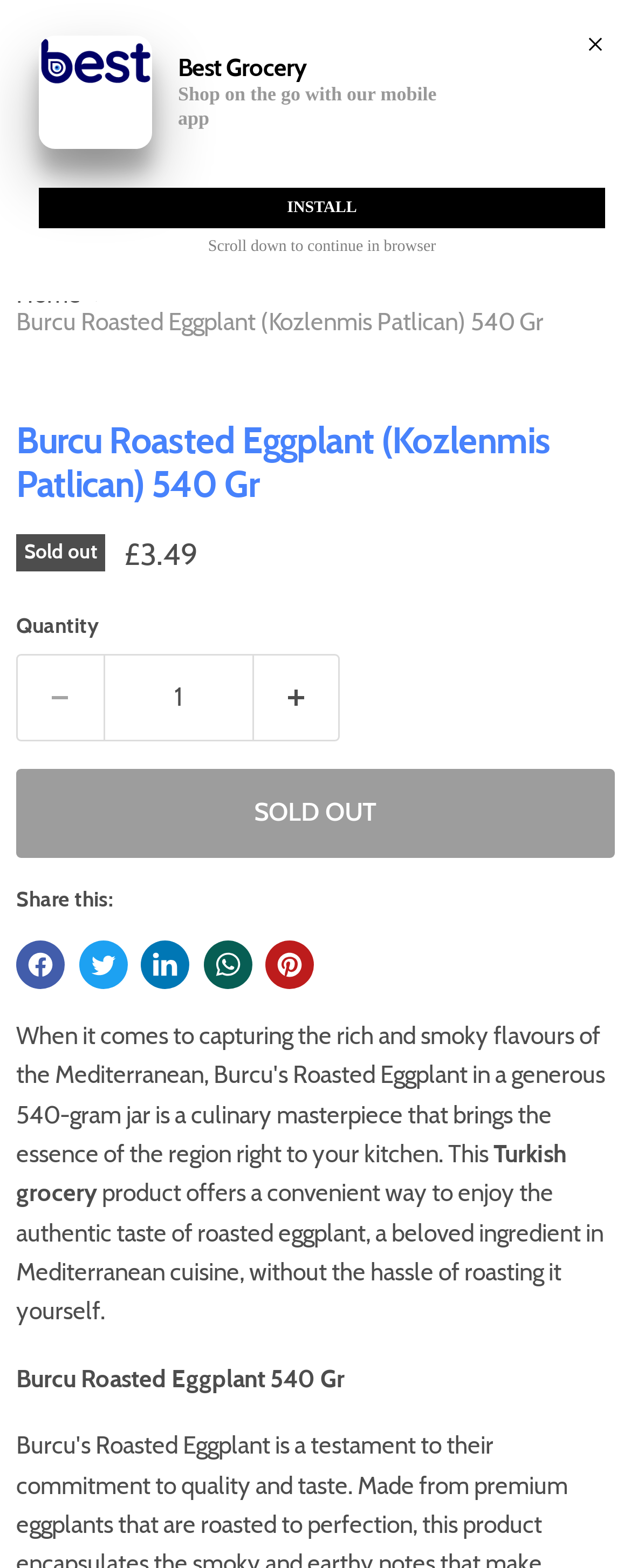Determine the bounding box coordinates for the element that should be clicked to follow this instruction: "Decrease quantity by 1". The coordinates should be given as four float numbers between 0 and 1, in the format [left, top, right, bottom].

[0.026, 0.417, 0.163, 0.473]